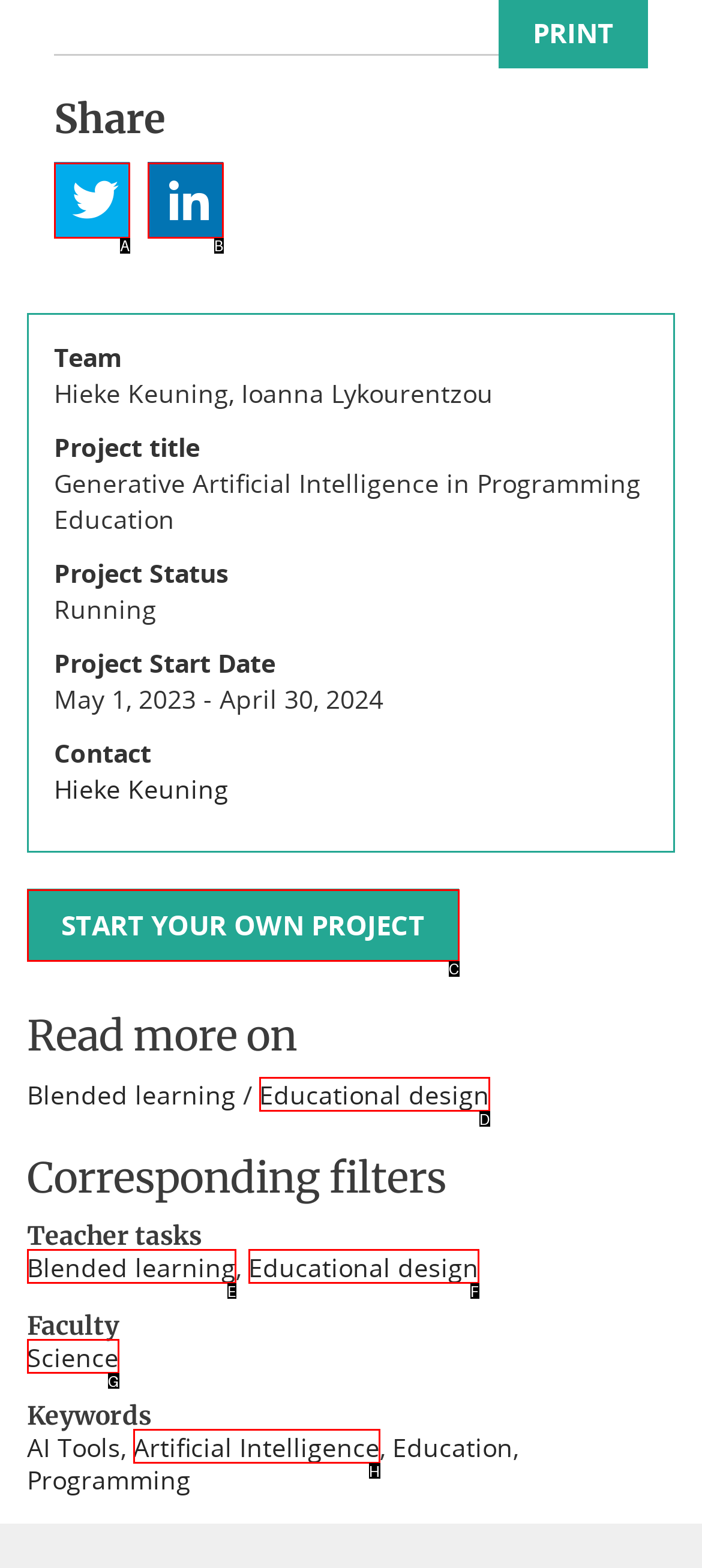Given the description: parent_node: Share title="Twitter", pick the option that matches best and answer with the corresponding letter directly.

A